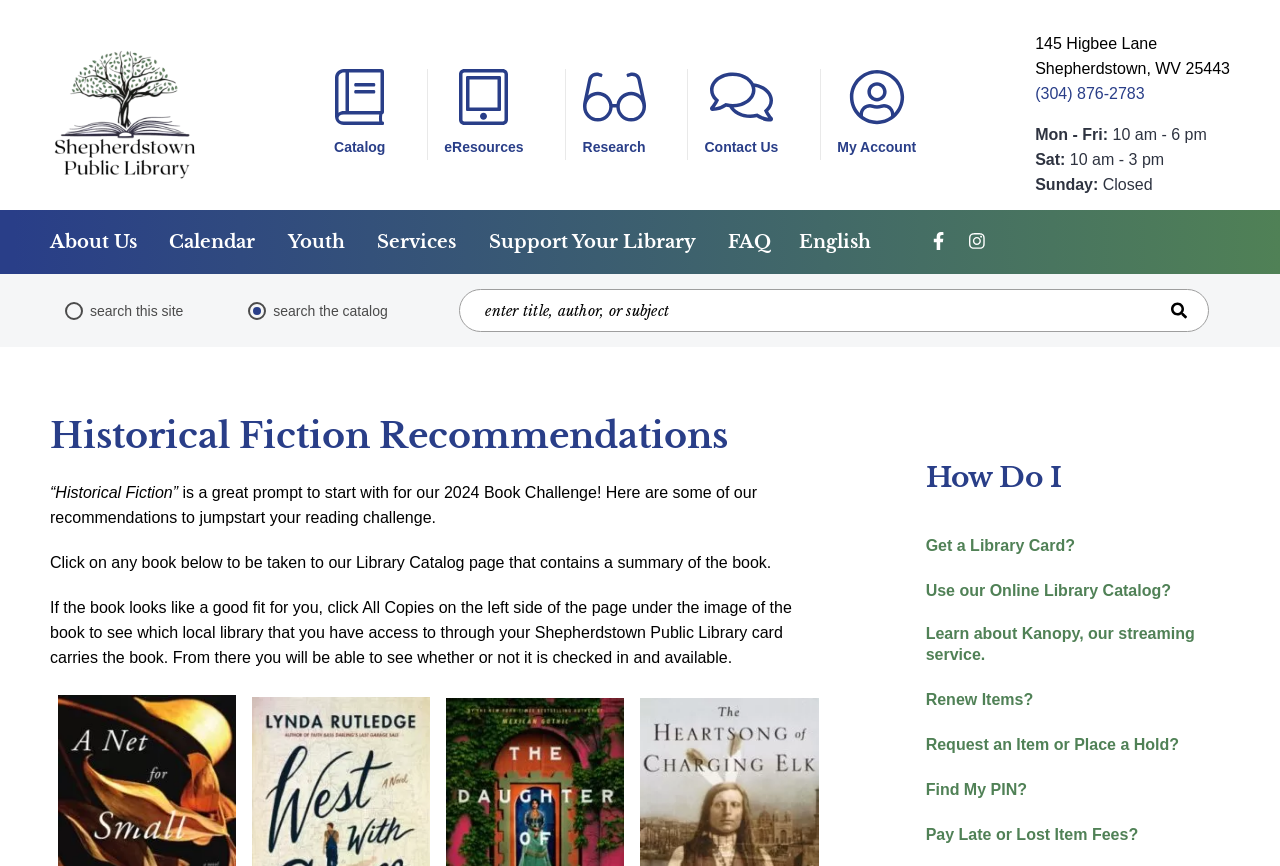Give a one-word or short phrase answer to the question: 
What is the purpose of the search bar at the top of the webpage?

To search the library catalog